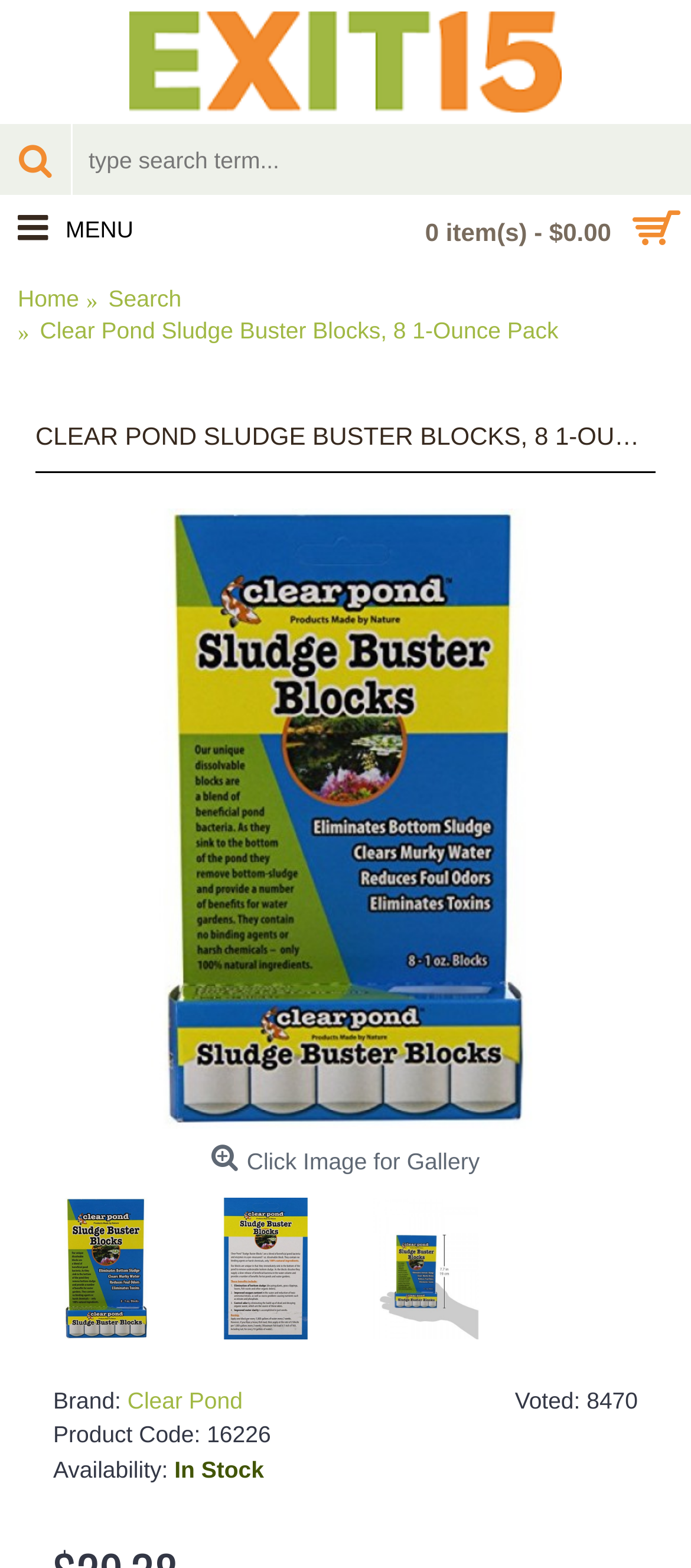Provide a thorough description of the webpage's content and layout.

This webpage is about Clear Pond Sludge Buster Blocks, a product for pond maintenance. At the top, there is a navigation menu with links to "Home", "Search", and the product name. Below the menu, the product name is displayed in a large heading. 

To the right of the heading, there is a large image of the product, with a link to a gallery. Below the image, there are three smaller images of the product, each with a link to the product page. 

On the left side of the page, there is a search bar with a magnifying glass icon and a button to submit the search query. Above the search bar, there is a link to "Exit 15 Corporation". 

Further down the page, there are details about the product, including the brand name "Clear Pond", product code "16226", and availability, which is "In Stock". There is also a rating indicator with the text "Voted: 8470". 

At the top right corner, there is a shopping cart button with the text "0 item(s) - $0.00" and a link to view the cart.